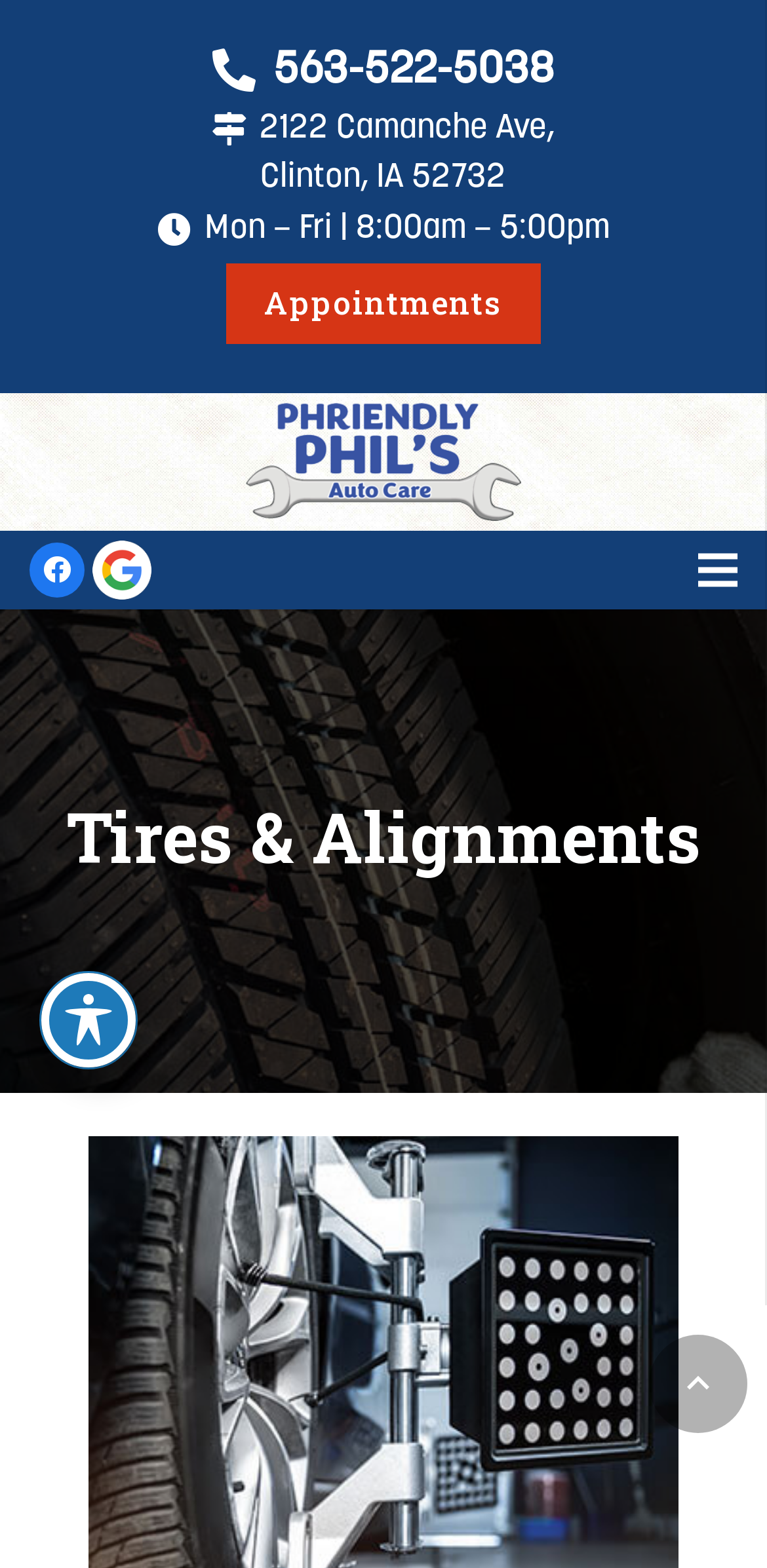Identify the bounding box coordinates of the element that should be clicked to fulfill this task: "Call the phone number". The coordinates should be provided as four float numbers between 0 and 1, i.e., [left, top, right, bottom].

[0.277, 0.031, 0.723, 0.06]